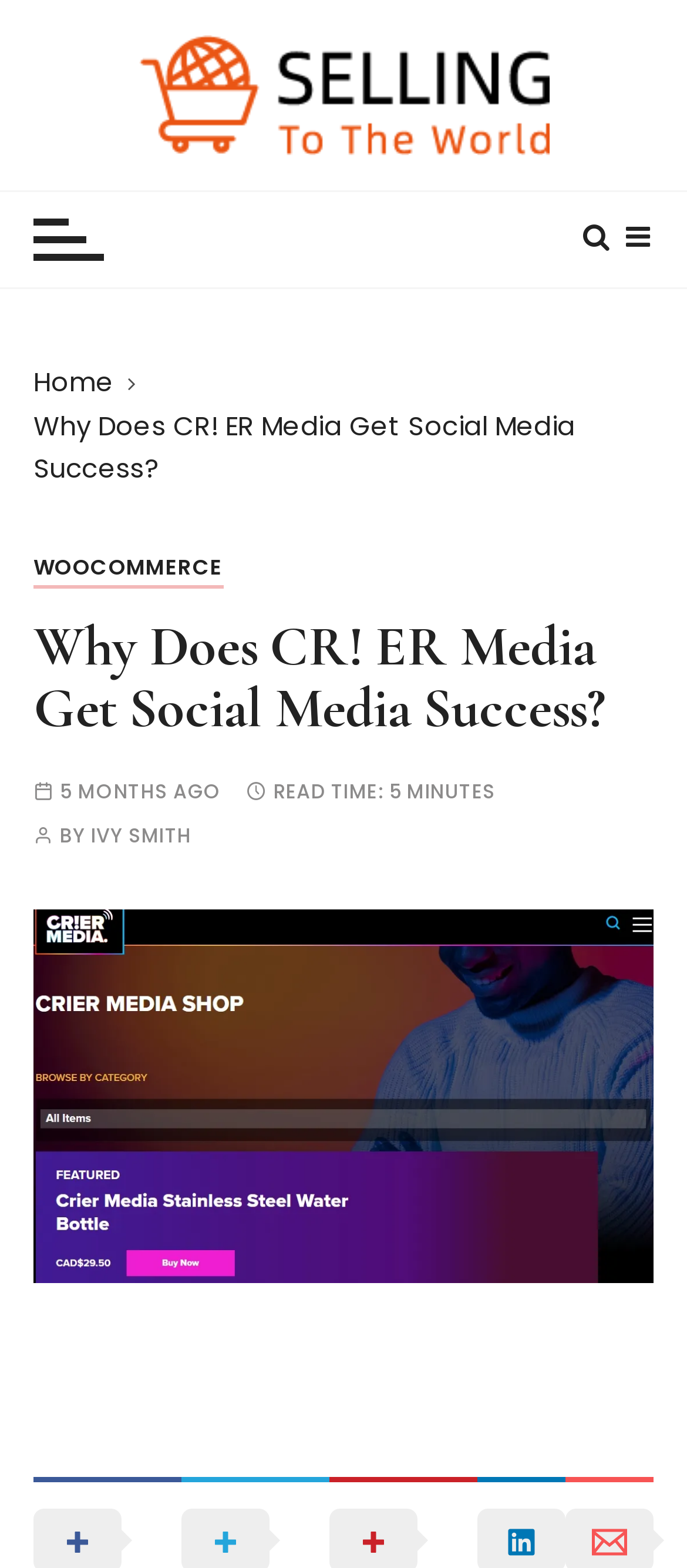Bounding box coordinates are to be given in the format (top-left x, top-left y, bottom-right x, bottom-right y). All values must be floating point numbers between 0 and 1. Provide the bounding box coordinate for the UI element described as: Selling To The World

[0.048, 0.099, 0.677, 0.14]